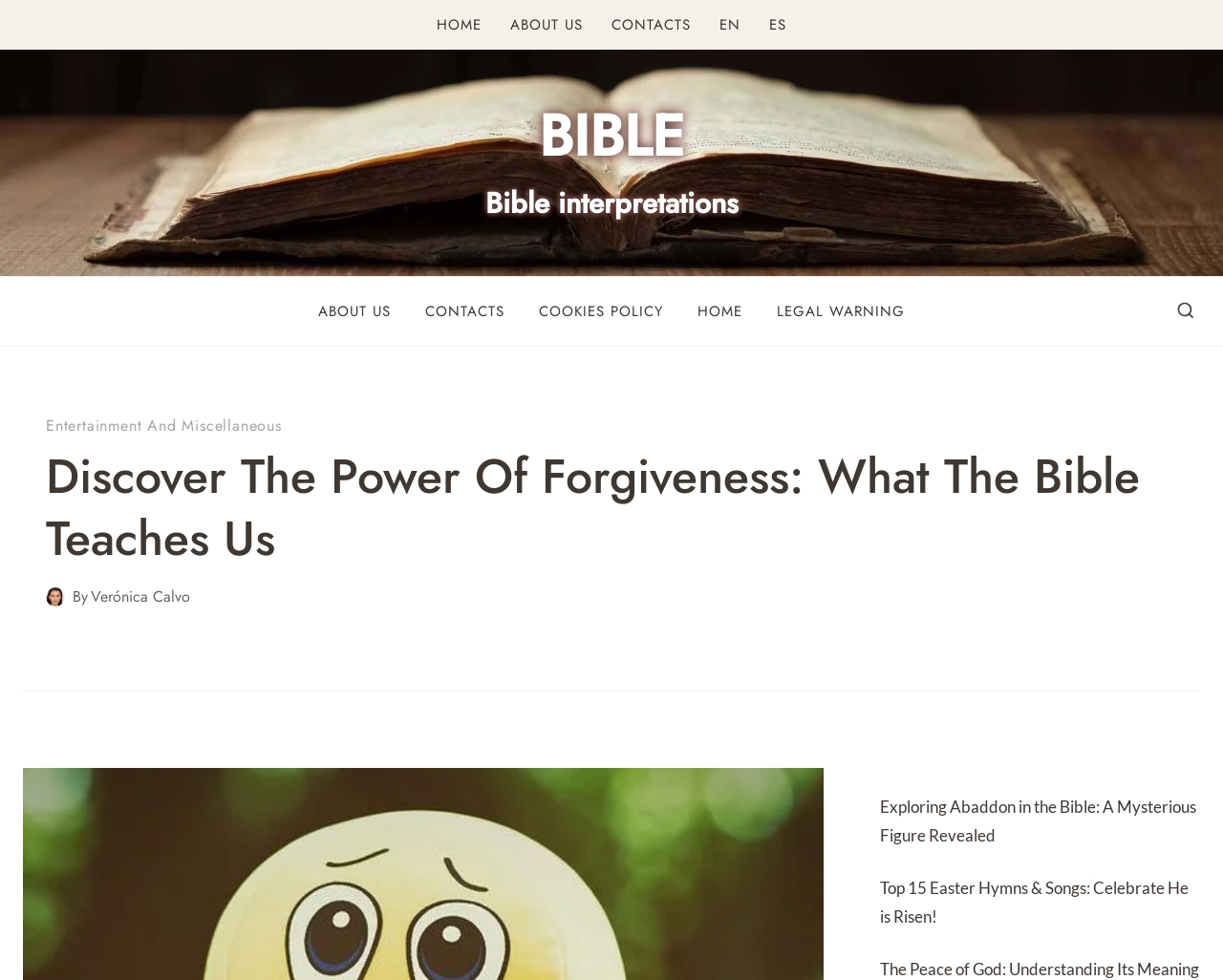Pinpoint the bounding box coordinates of the clickable area needed to execute the instruction: "read article by Verónica Calvo". The coordinates should be specified as four float numbers between 0 and 1, i.e., [left, top, right, bottom].

[0.074, 0.598, 0.156, 0.62]